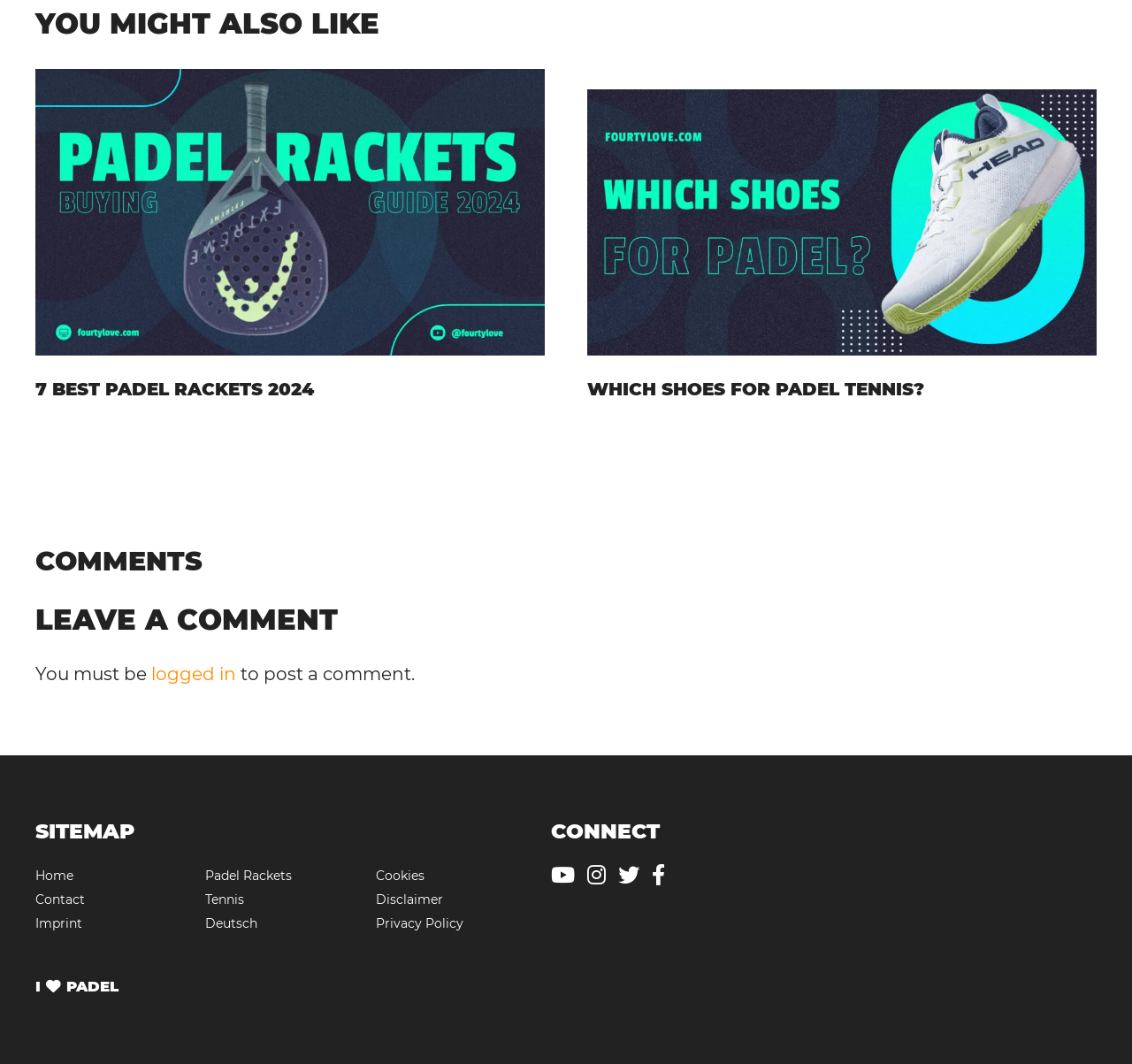Provide the bounding box coordinates, formatted as (top-left x, top-left y, bottom-right x, bottom-right y), with all values being floating point numbers between 0 and 1. Identify the bounding box of the UI element that matches the description: Privacy Policy

[0.332, 0.861, 0.409, 0.876]